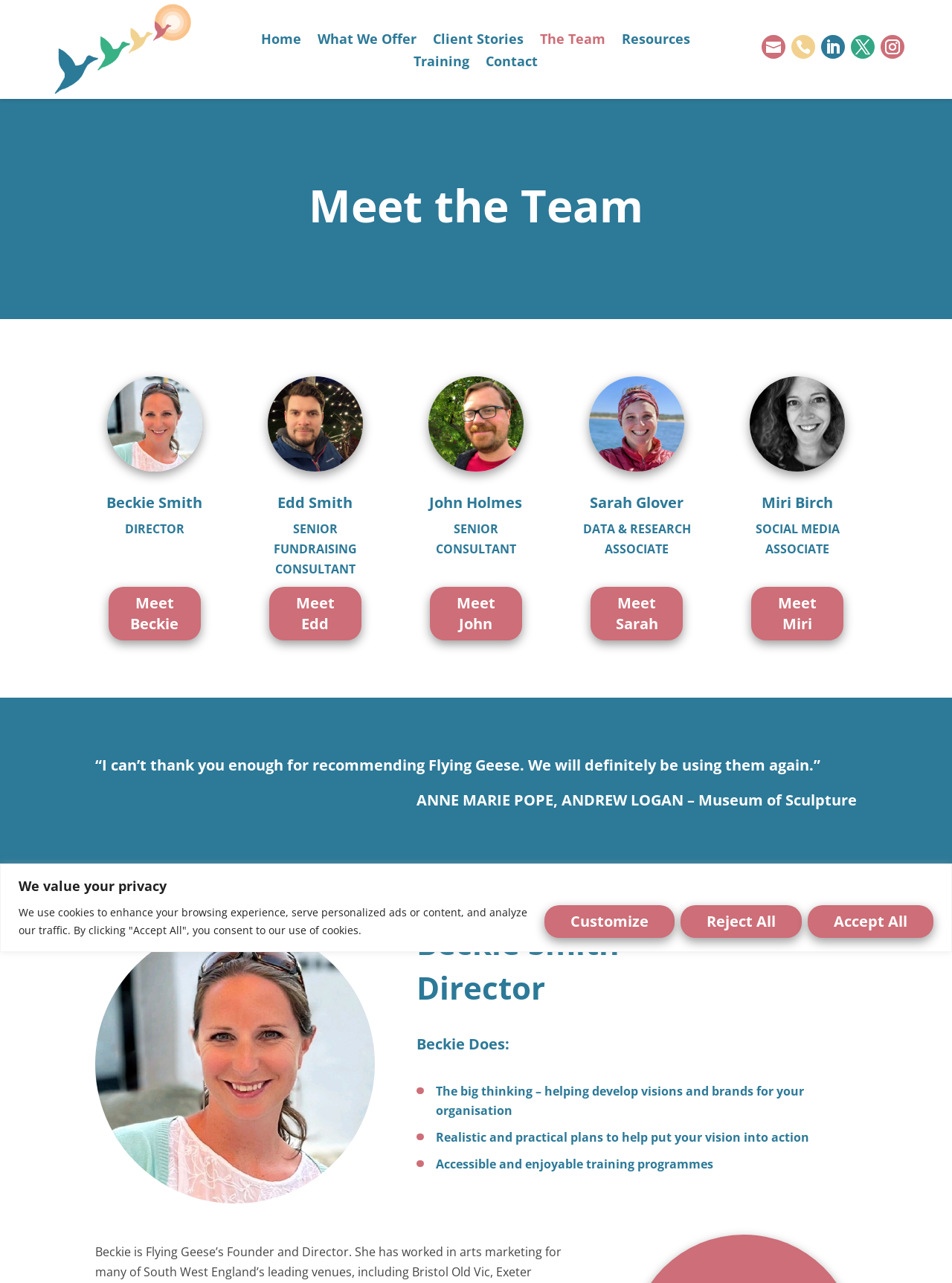Please identify the bounding box coordinates of the clickable area that will allow you to execute the instruction: "Contact us".

None